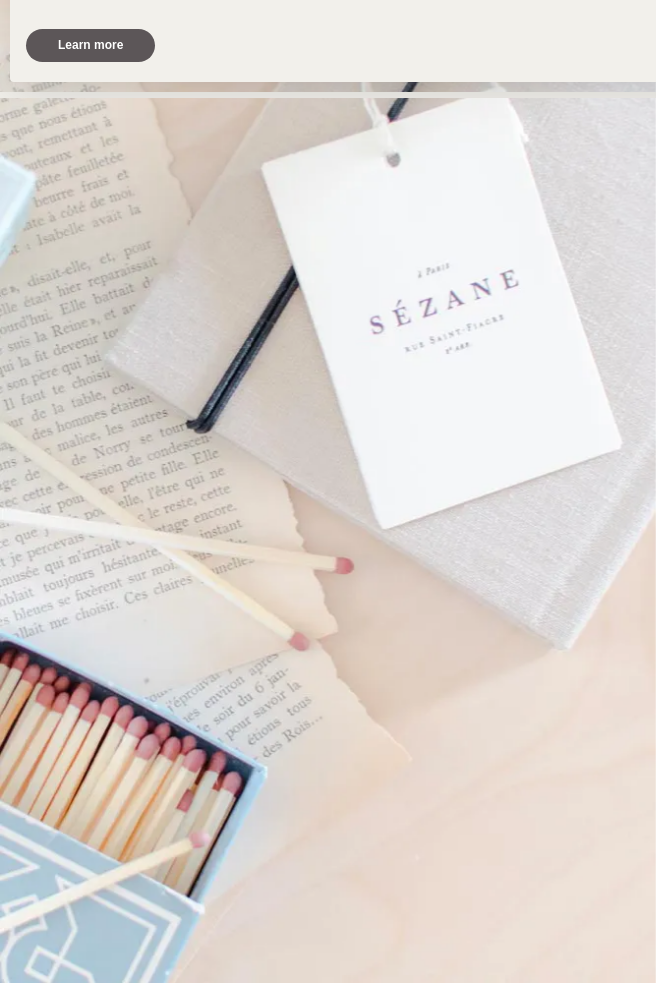Give a detailed account of what is happening in the image.

The image showcases a beautifully arranged tableau featuring a collection of design elements. Prominent in the scene is a folded piece of linen or paper, partially covering an old book page with printed text, suggesting a vintage or artistic theme. Atop this, a crisp white tag hangs elegantly, inscribed with the name "SÉZANE" and a Parisian address, reinforcing a sense of chic sophistication. Accompanying these items is a box of matches, its pale blue exterior adorned with a geometric design, indicating a focus on aesthetics even in the smallest details. This composition exudes a delicate blend of creativity and branding, perfect for a contemporary packaging design example.